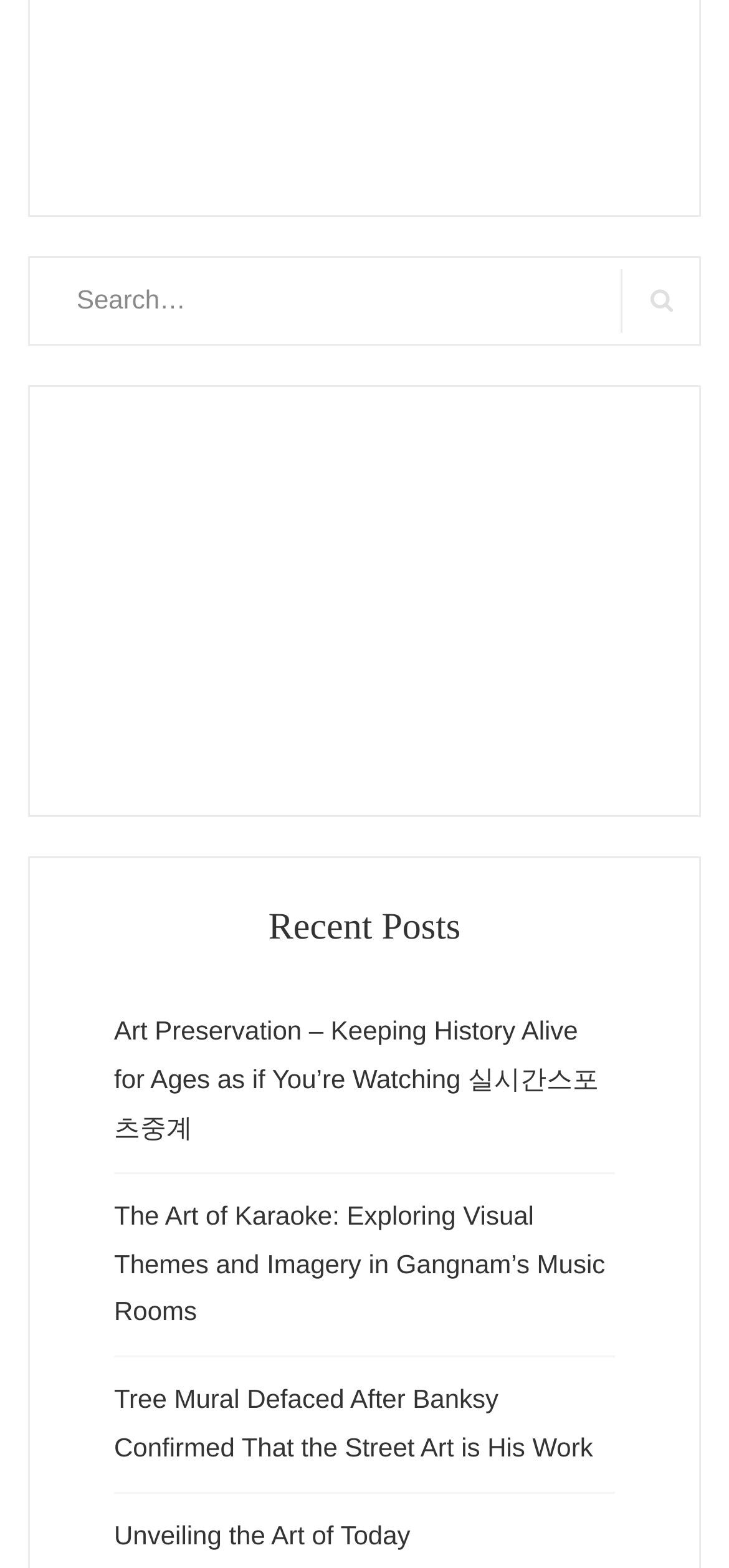Refer to the image and provide an in-depth answer to the question:
How many recent posts are listed?

Below the heading 'Recent Posts', there are four links listed, each representing a recent post. Therefore, there are four recent posts listed.